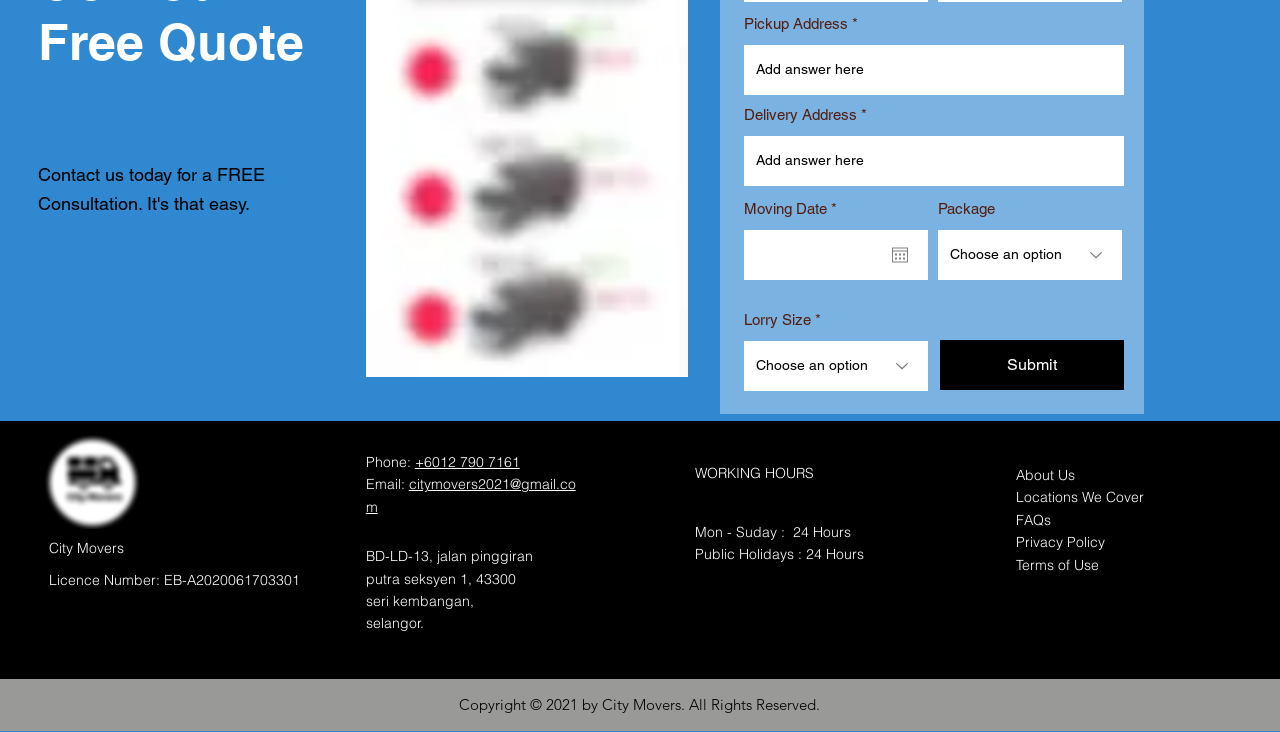What is the company's email address?
Please give a detailed and thorough answer to the question, covering all relevant points.

The company's email address is displayed on the webpage as 'Email: citymovers2021@gmail.com'.